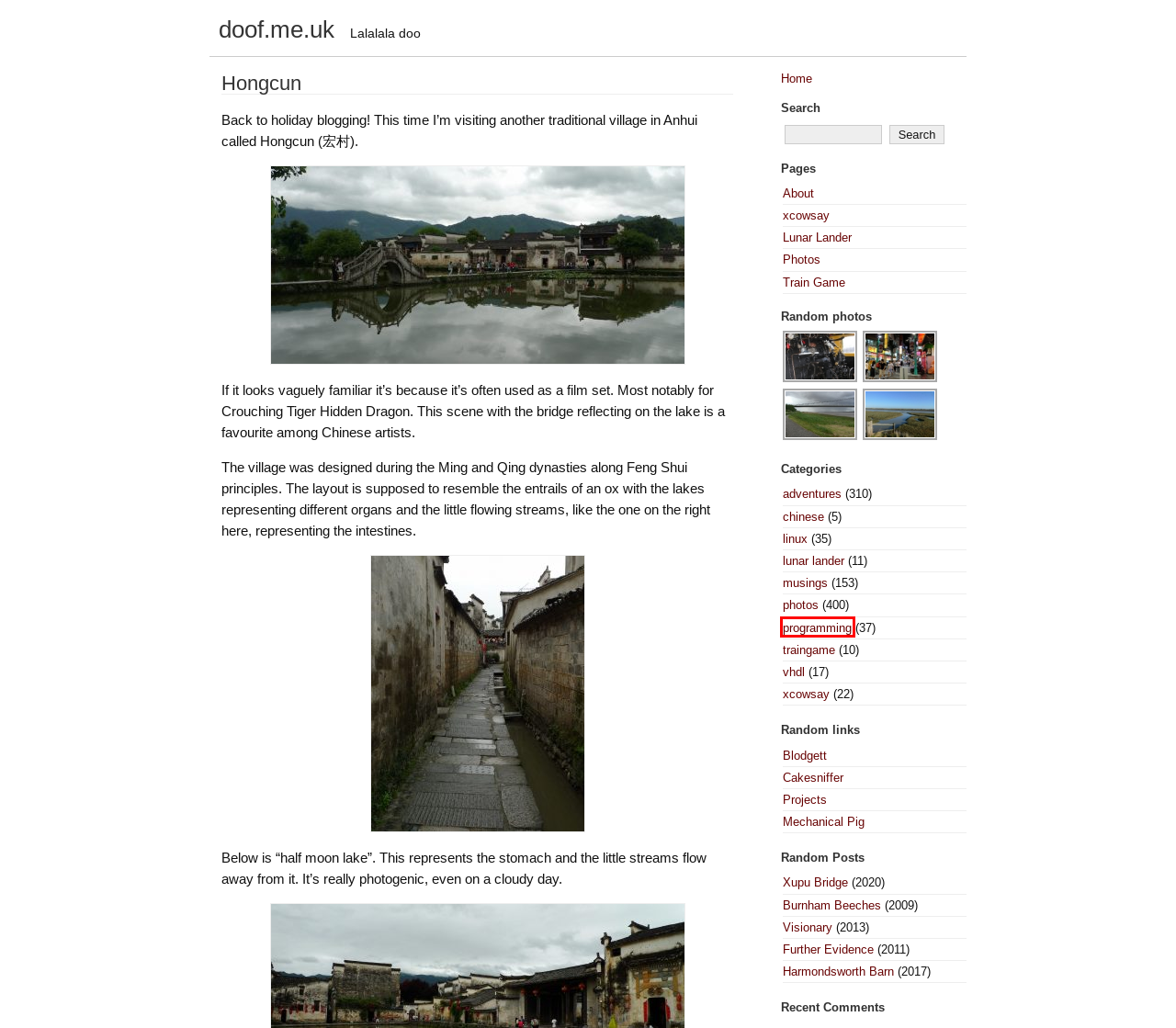You are looking at a screenshot of a webpage with a red bounding box around an element. Determine the best matching webpage description for the new webpage resulting from clicking the element in the red bounding box. Here are the descriptions:
A. Xupu Bridge  |   doof.me.uk
B. doof.me.uk     : Lalalala doo
C. About  |   doof.me.uk
D. PIG TERMINAL
E. Harmondsworth Barn  |   doof.me.uk
F. programming  |   doof.me.uk
G. nickg (Nick Gasson) · GitHub
H. musings  |   doof.me.uk

F